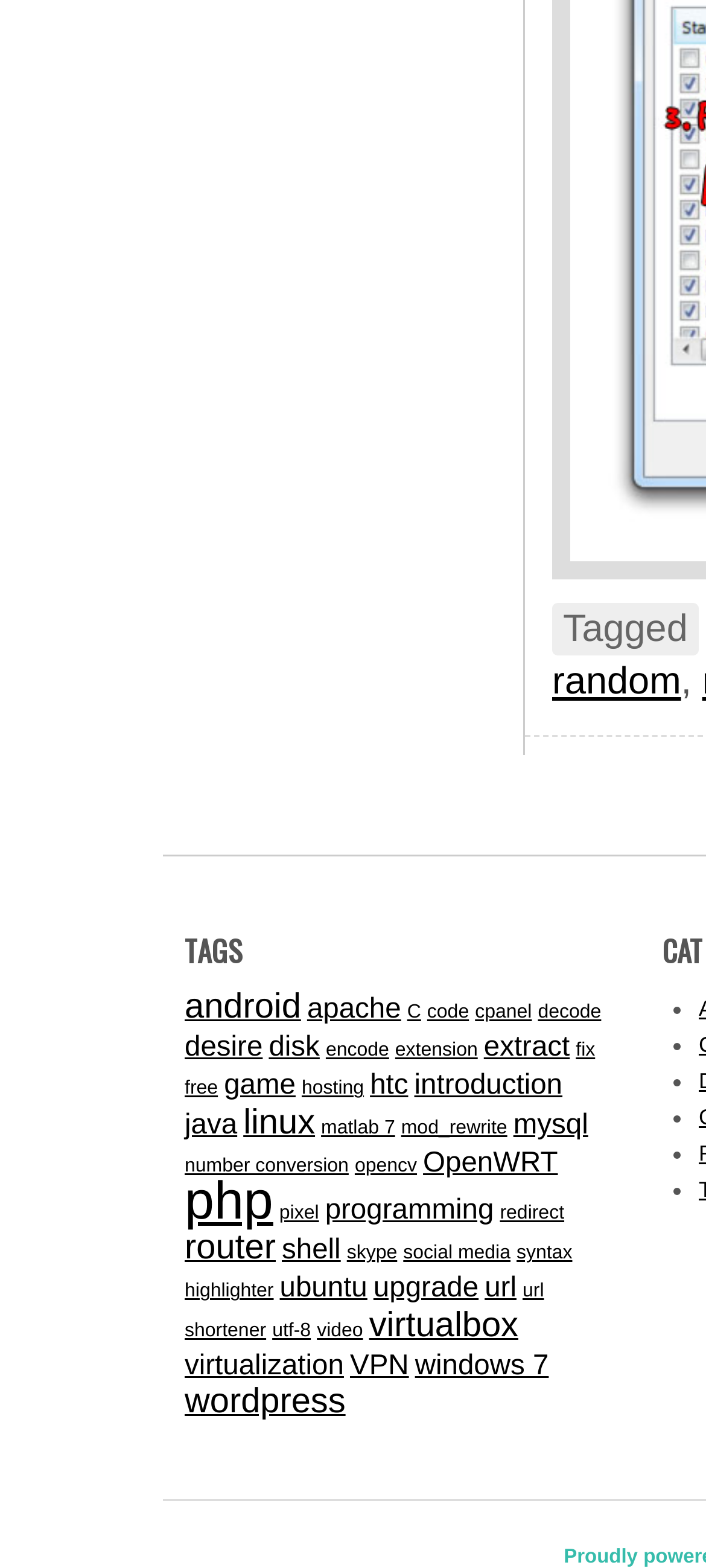Are there any tags with only one item?
Answer the question using a single word or phrase, according to the image.

yes